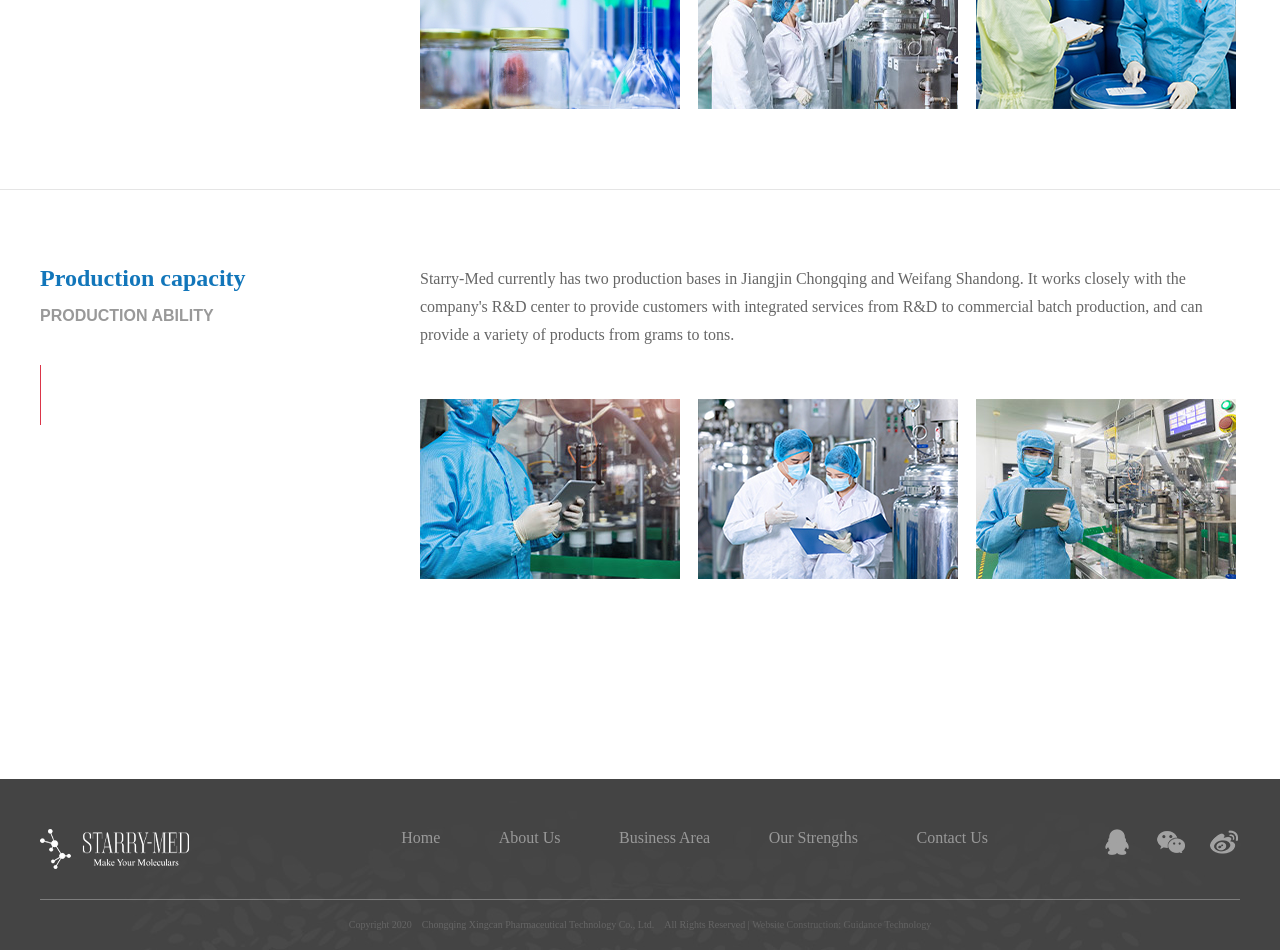Predict the bounding box of the UI element based on this description: "Home".

[0.313, 0.872, 0.344, 0.891]